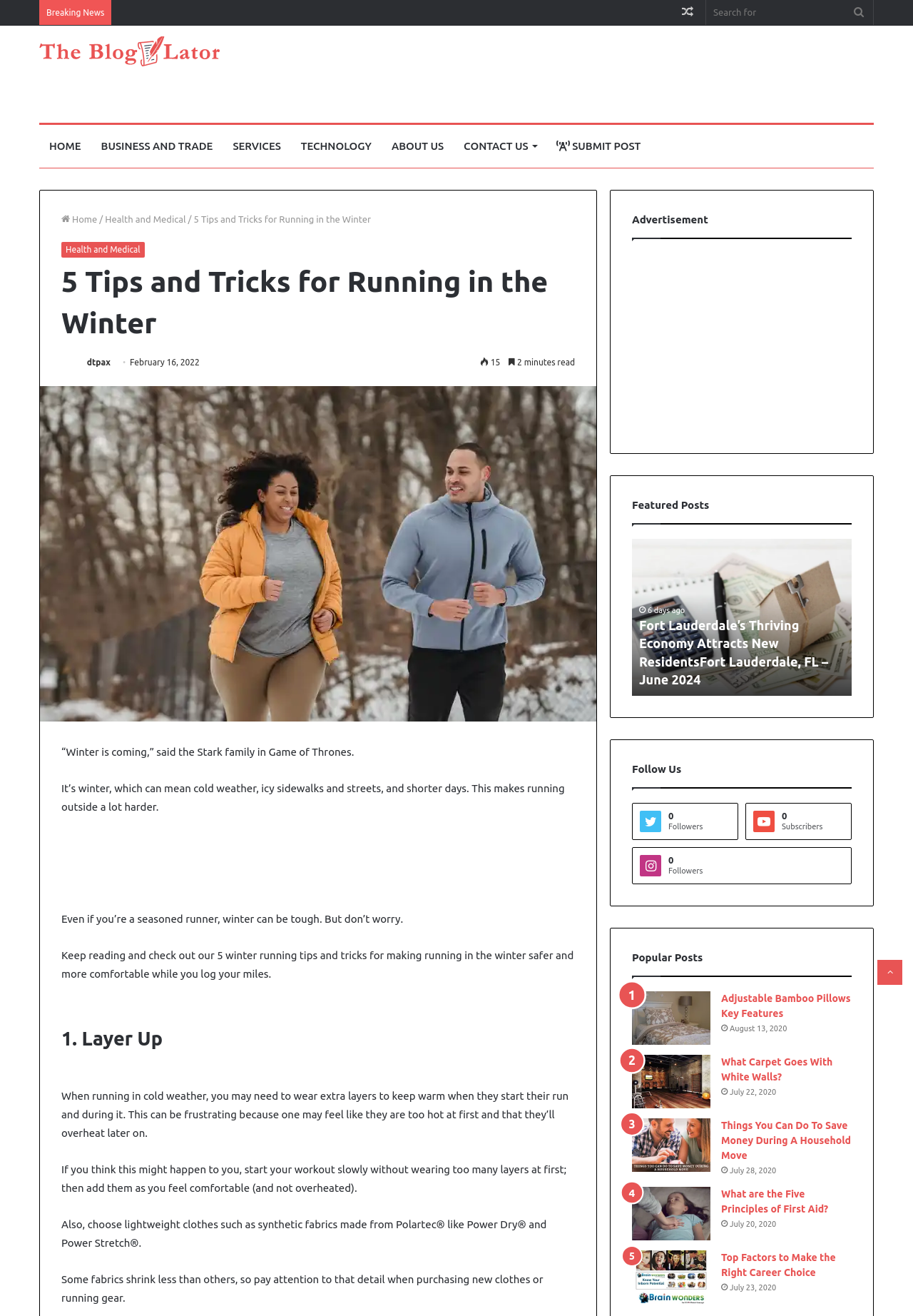Identify the first-level heading on the webpage and generate its text content.

5 Tips and Tricks for Running in the Winter